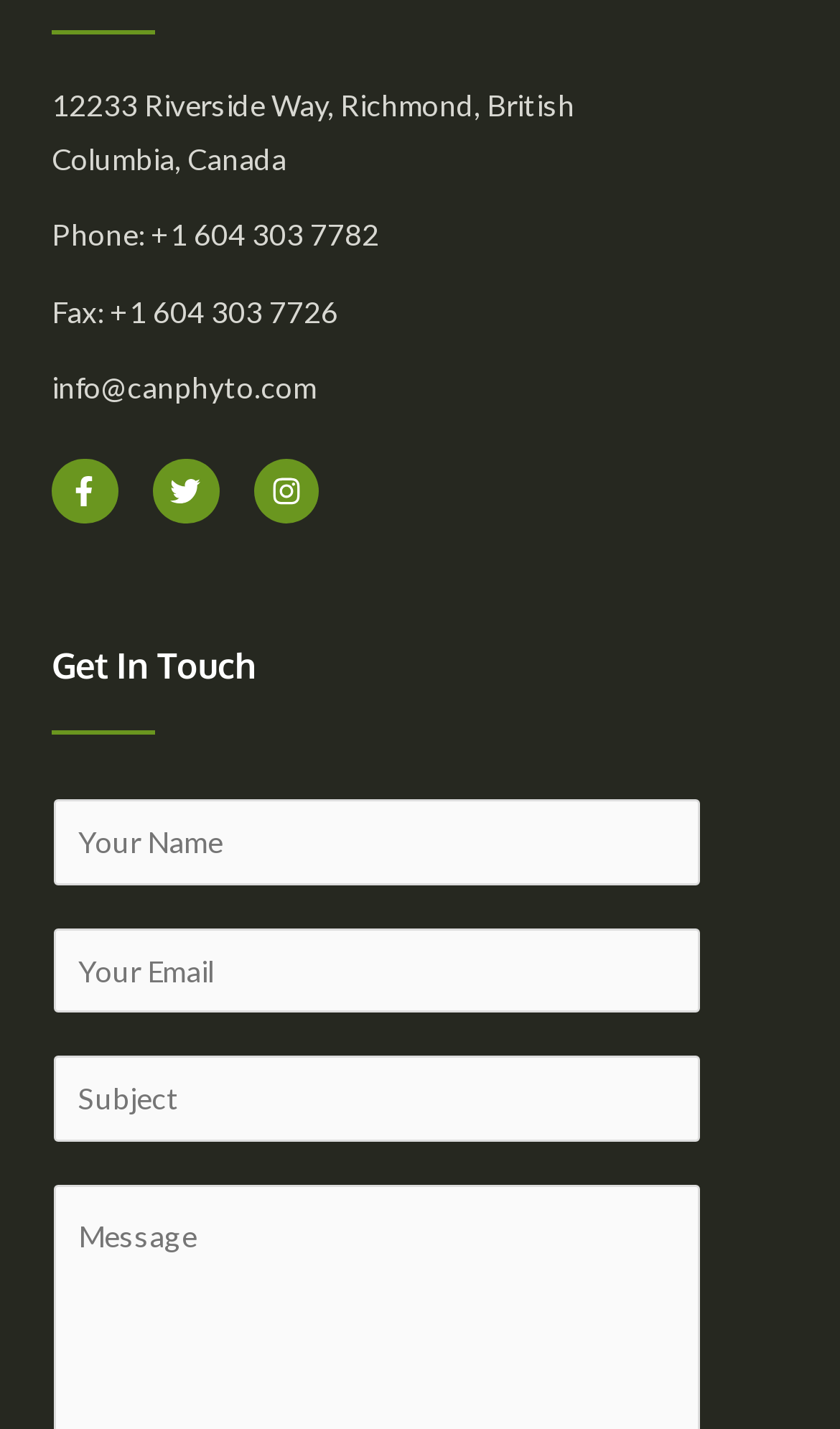Identify the bounding box for the described UI element: "parent_node: Name name="wpforms[fields][0]" placeholder="Your Name"".

[0.064, 0.559, 0.833, 0.619]